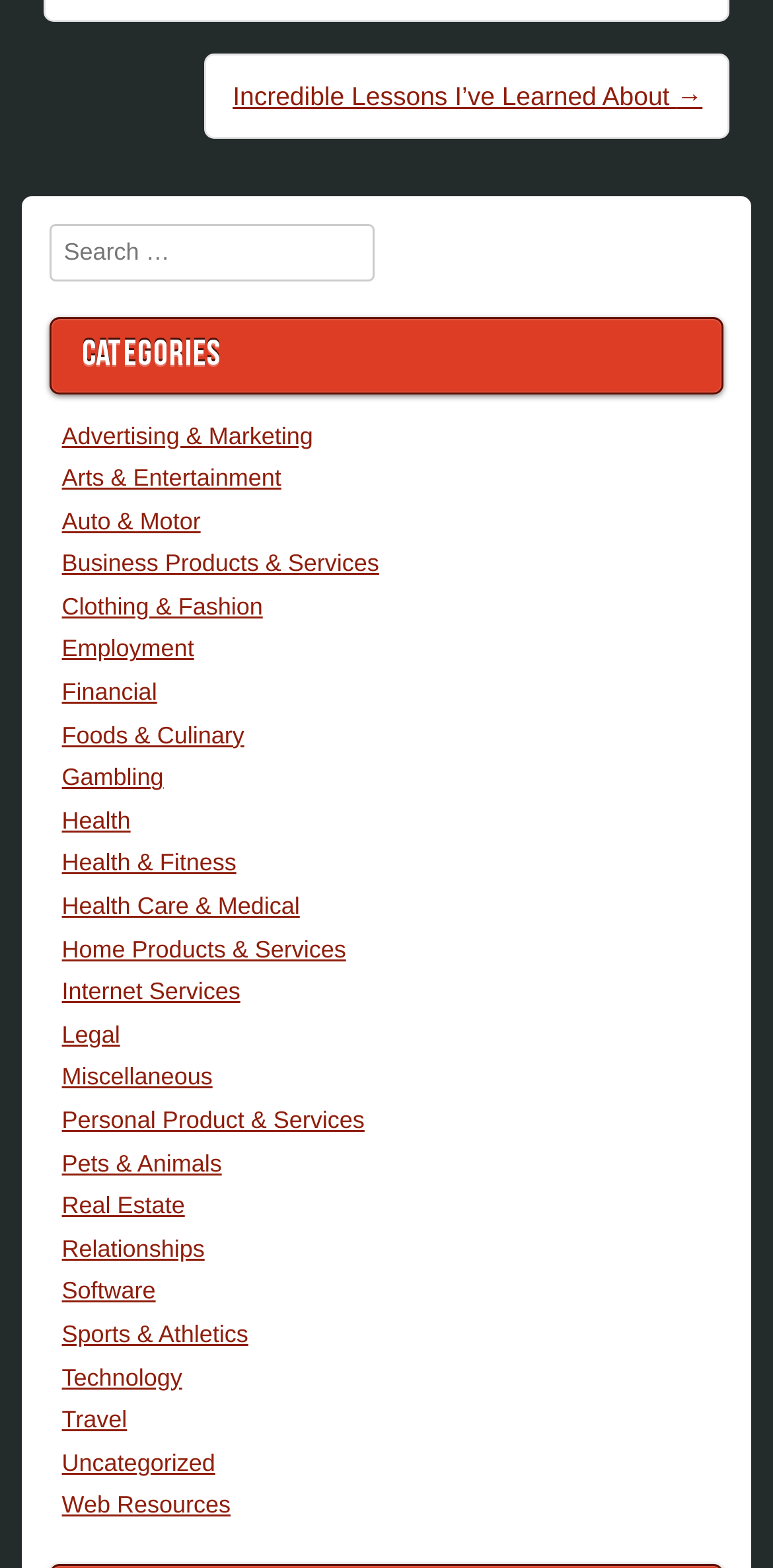Identify the bounding box coordinates of the area that should be clicked in order to complete the given instruction: "Browse Health Care & Medical". The bounding box coordinates should be four float numbers between 0 and 1, i.e., [left, top, right, bottom].

[0.08, 0.569, 0.388, 0.587]